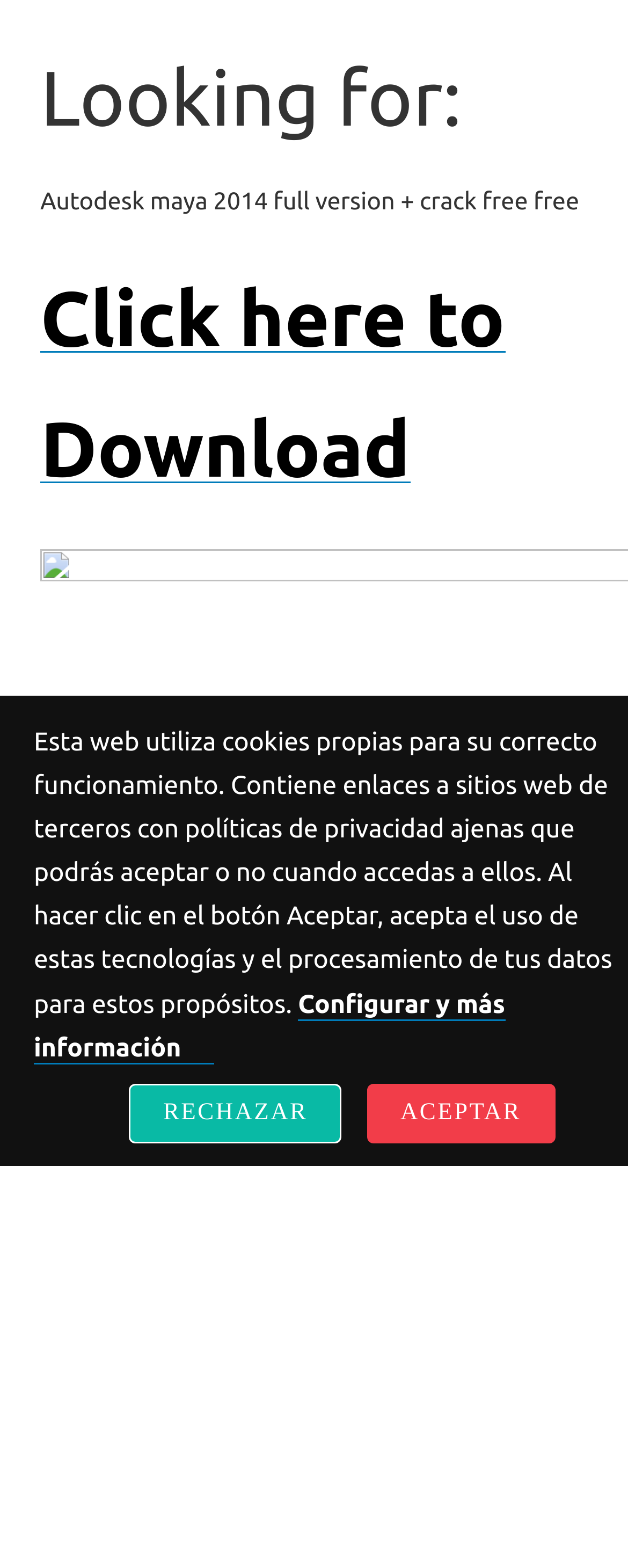Provide an in-depth caption for the webpage.

The webpage appears to be a download page for Autodesk Maya 2014 full version with a crack. At the top, there is a heading "Looking for:" followed by a static text "Autodesk maya 2014 full version + crack free free" and a link "Click here to Download" positioned below it. 

Below this section, there are six non-descriptive static texts, likely placeholders or separators, arranged vertically in the middle of the page. 

At the bottom of the page, there is a static text block describing the website's cookie policy, which spans almost the entire width of the page. Below this text, there are three elements aligned horizontally: a link "Configurar y más información" on the left, a "RECHAZAR" button in the middle, and an "ACEPTAR" button on the right.